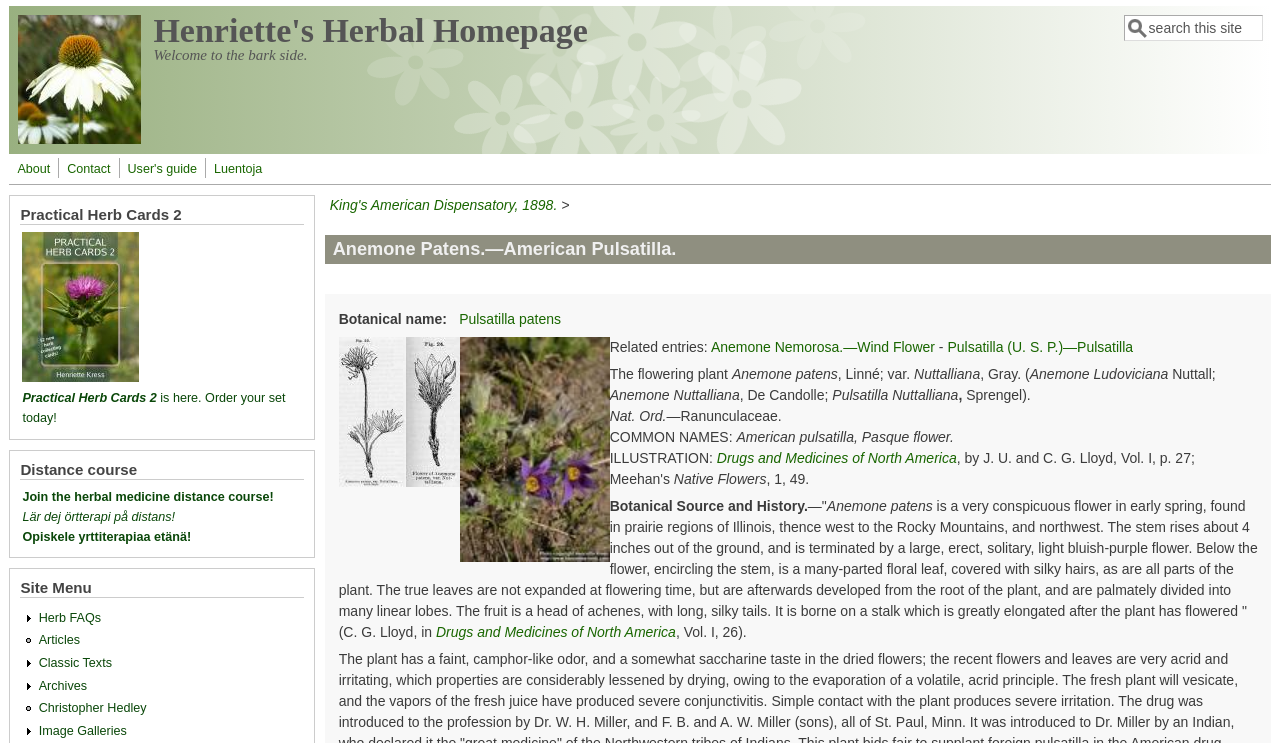What is the principal heading displayed on the webpage?

Anemone Patens.—American Pulsatilla.